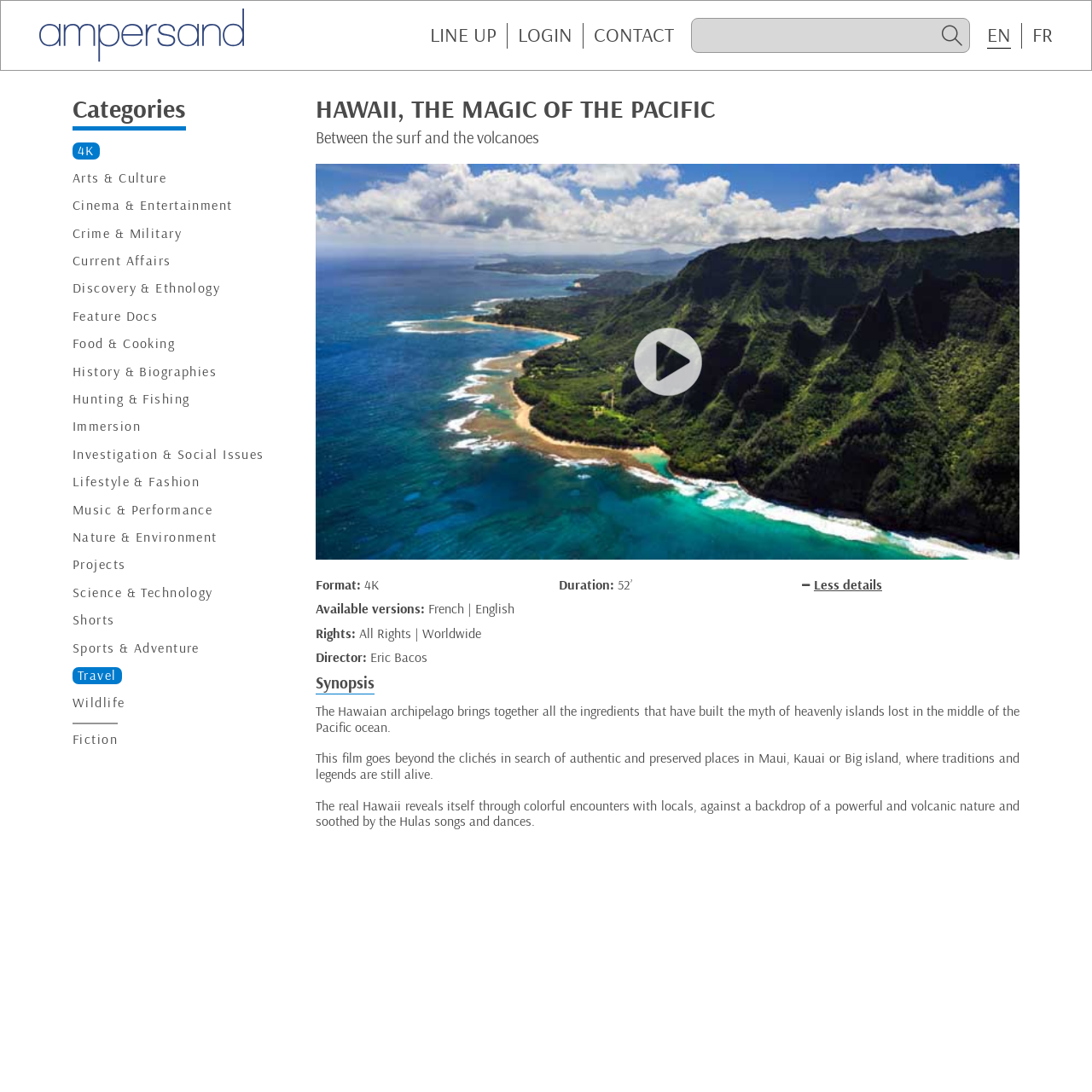Locate the bounding box coordinates of the UI element described by: "Investigation & Social Issues". Provide the coordinates as four float numbers between 0 and 1, formatted as [left, top, right, bottom].

[0.066, 0.408, 0.242, 0.424]